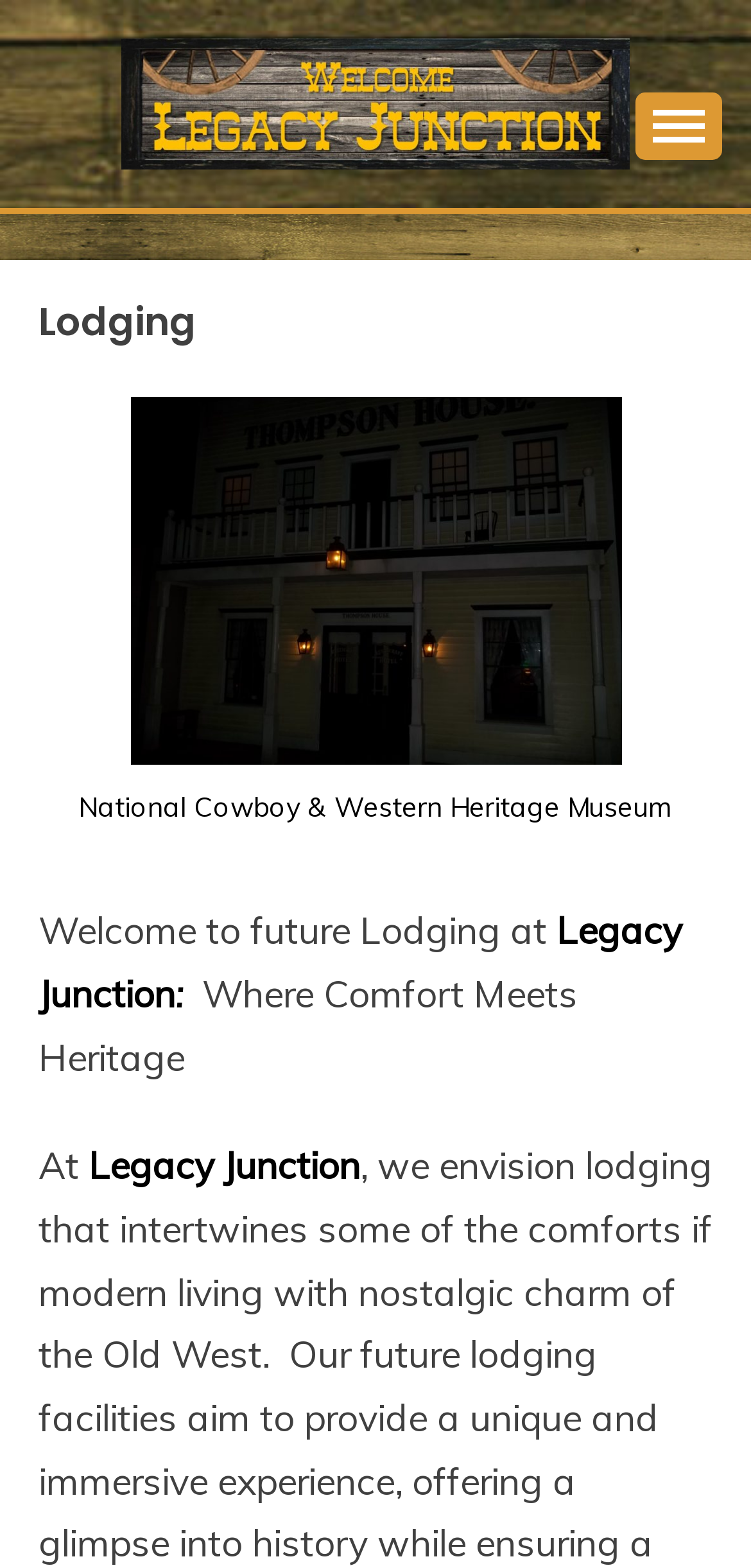Please use the details from the image to answer the following question comprehensively:
What is the theme of the lodging?

The theme of the lodging can be inferred from the static text element 'Experience Old Fashion 1880s Family Fun!' which suggests that the lodging is designed to provide a nostalgic and family-friendly experience reminiscent of the 1880s.